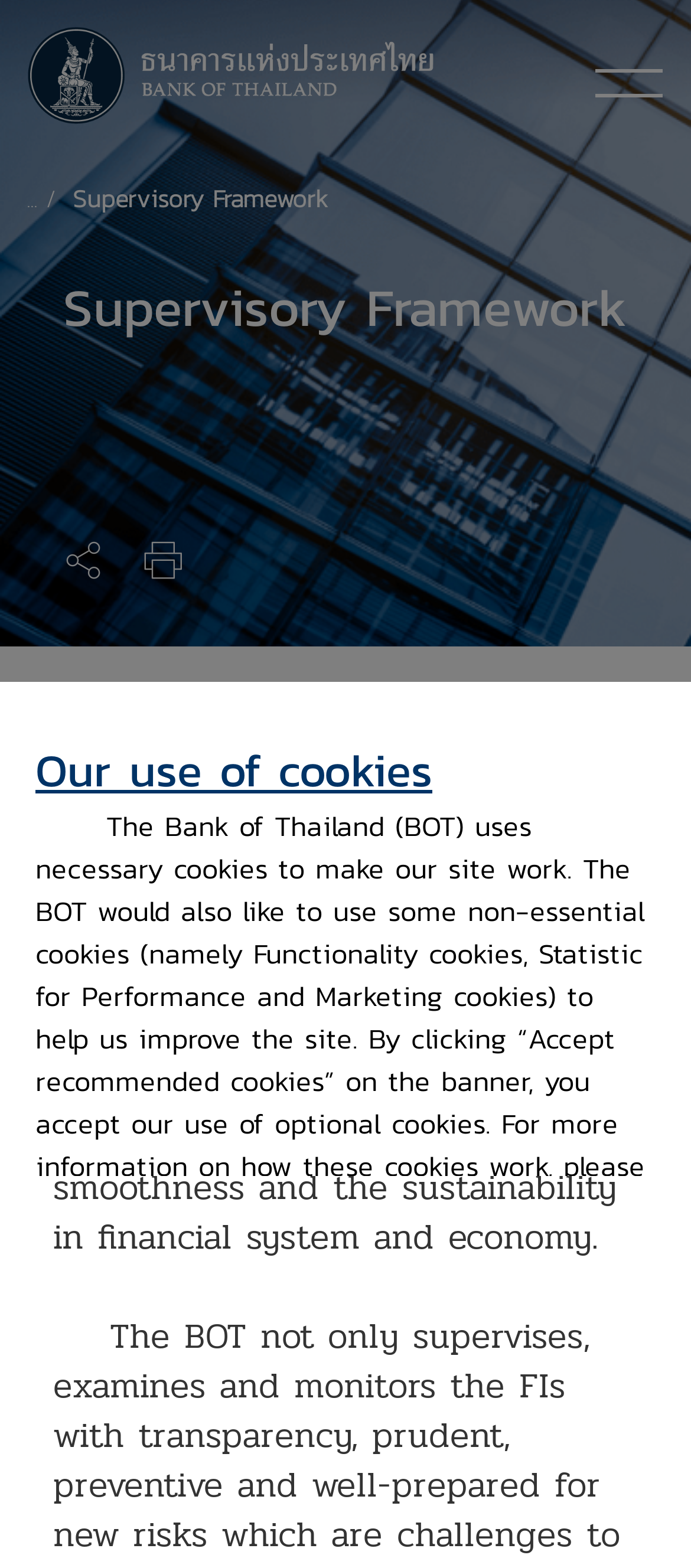What type of cookies does the Bank of Thailand use?
Provide a short answer using one word or a brief phrase based on the image.

Necessary and non-essential cookies